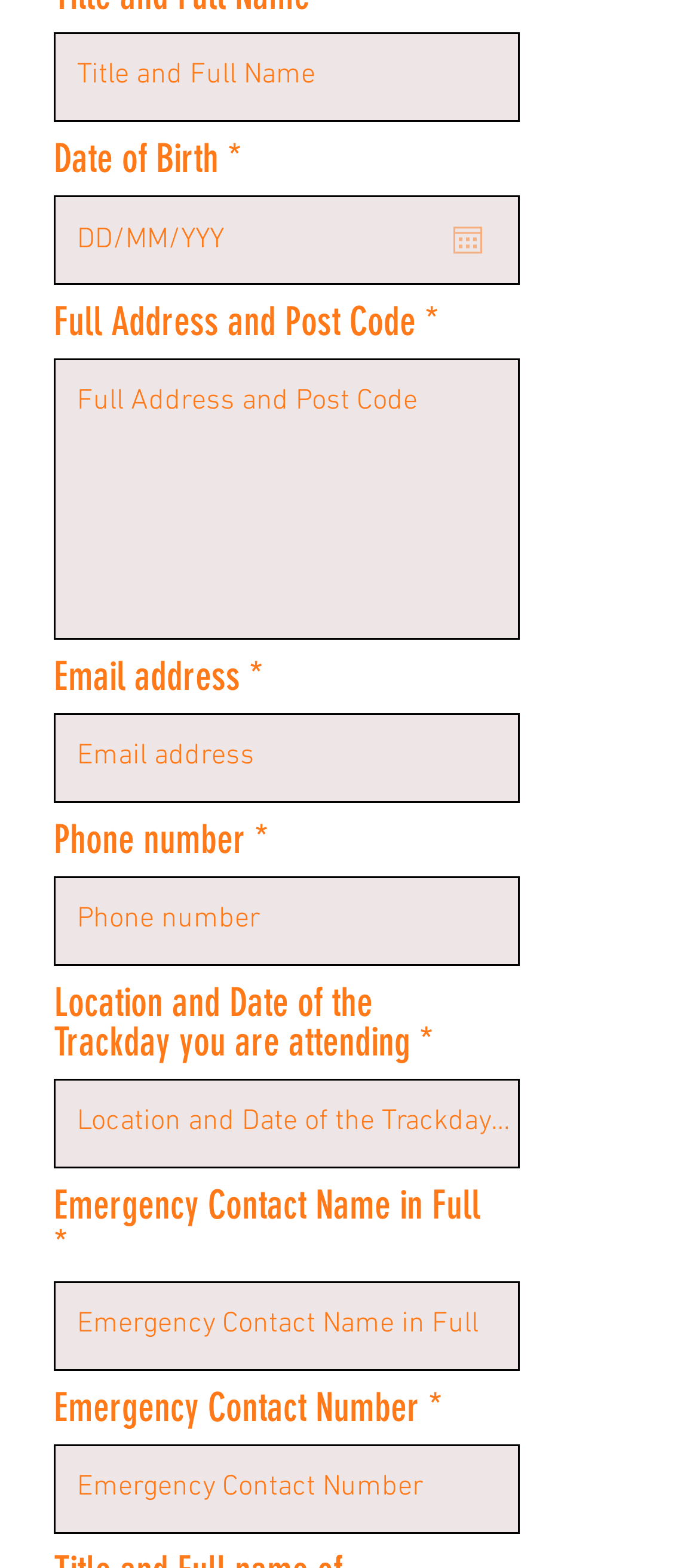Please identify the bounding box coordinates for the region that you need to click to follow this instruction: "Input full address and post code".

[0.077, 0.228, 0.744, 0.408]